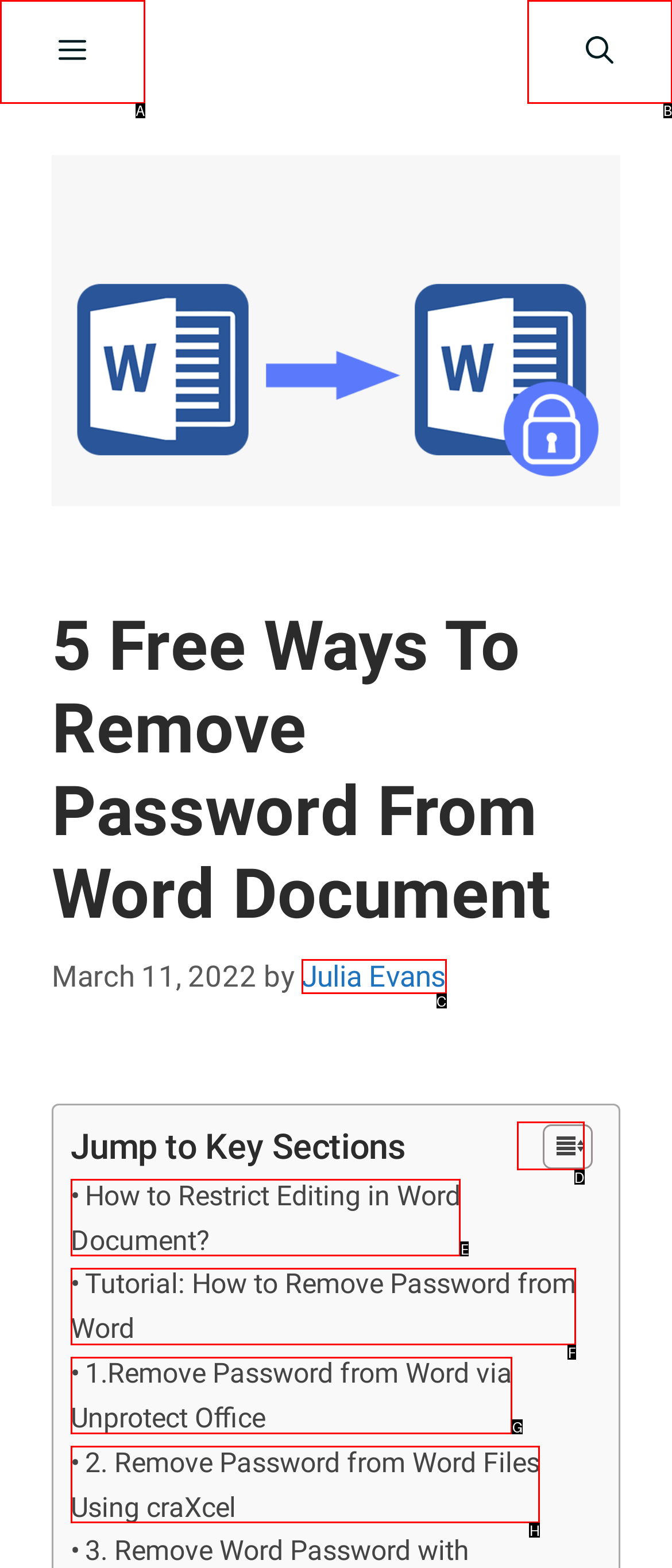Choose the UI element you need to click to carry out the task: Search for something.
Respond with the corresponding option's letter.

B